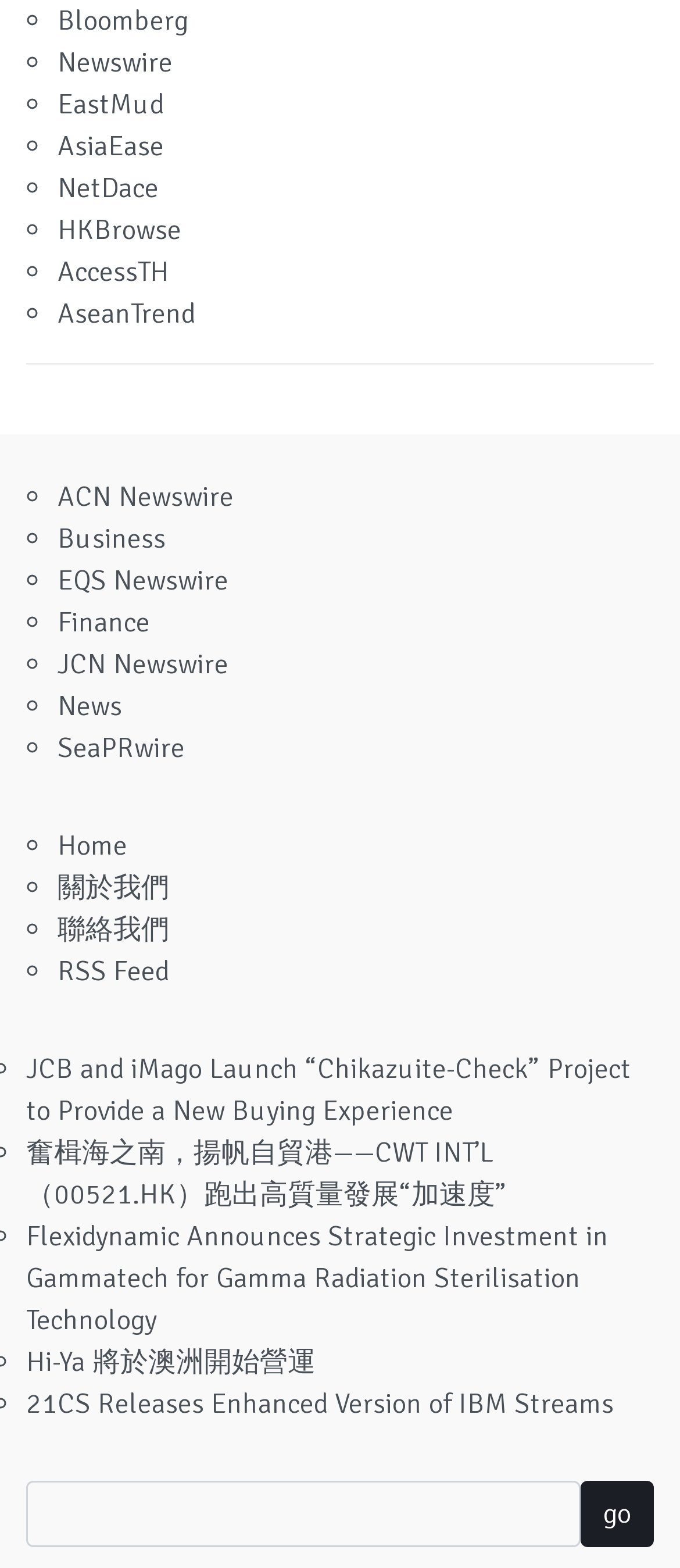Please find the bounding box coordinates of the clickable region needed to complete the following instruction: "Go to Bloomberg". The bounding box coordinates must consist of four float numbers between 0 and 1, i.e., [left, top, right, bottom].

[0.085, 0.002, 0.277, 0.024]